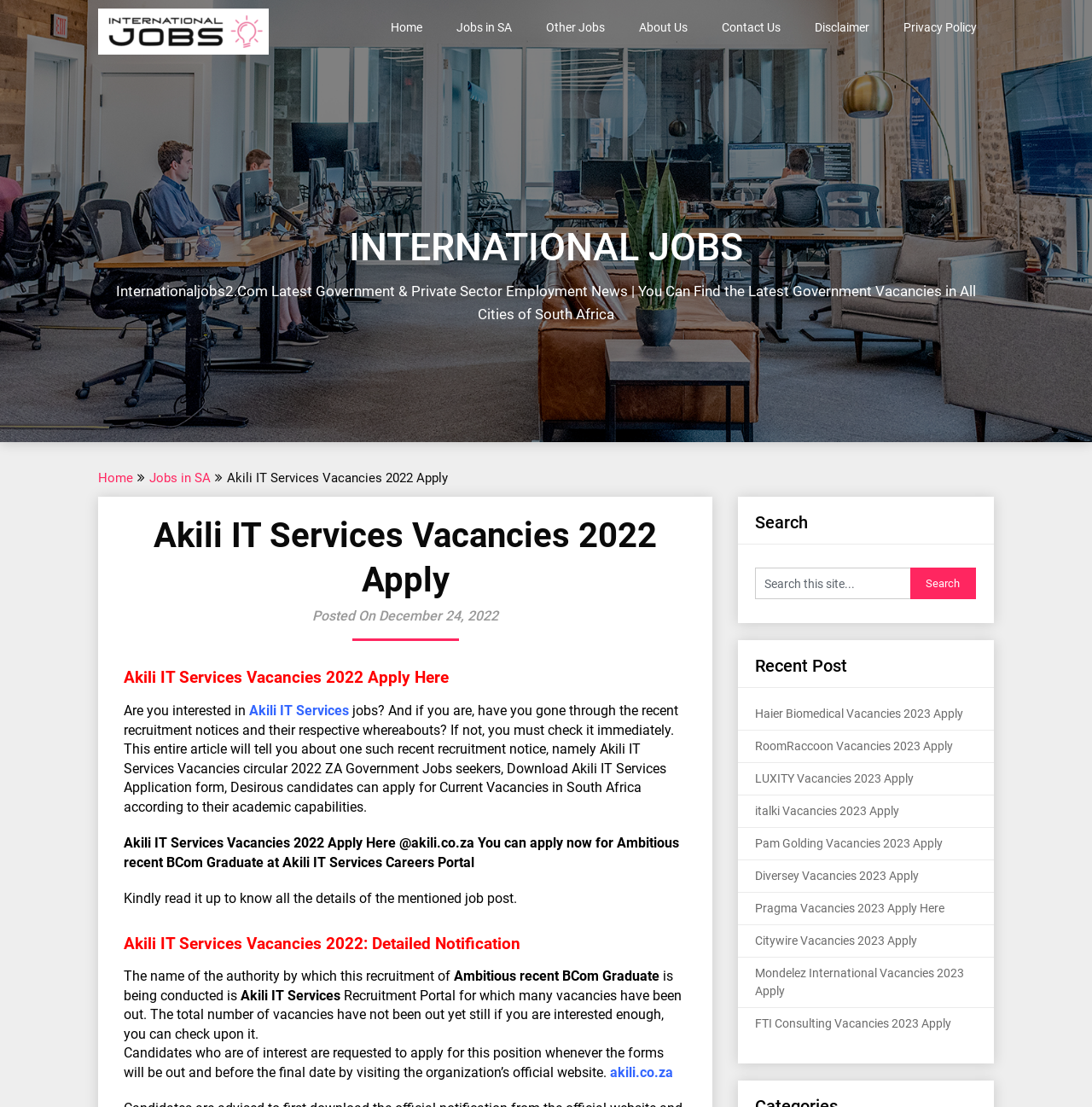Identify the bounding box coordinates of the specific part of the webpage to click to complete this instruction: "Check recent post Haier Biomedical Vacancies 2023 Apply".

[0.691, 0.639, 0.882, 0.651]